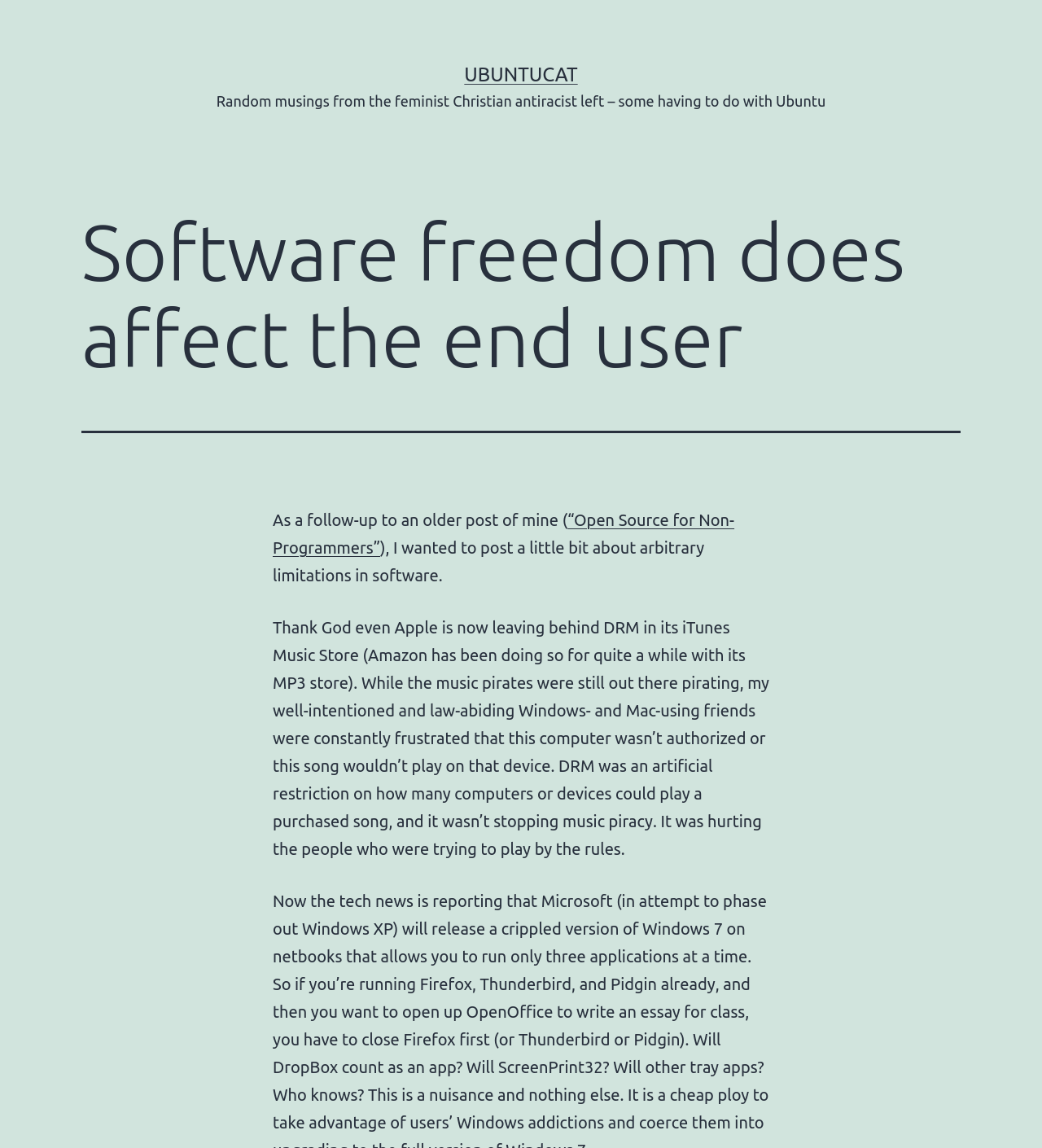Give a one-word or one-phrase response to the question: 
What is the author's main concern about software?

Arbitrary limitations